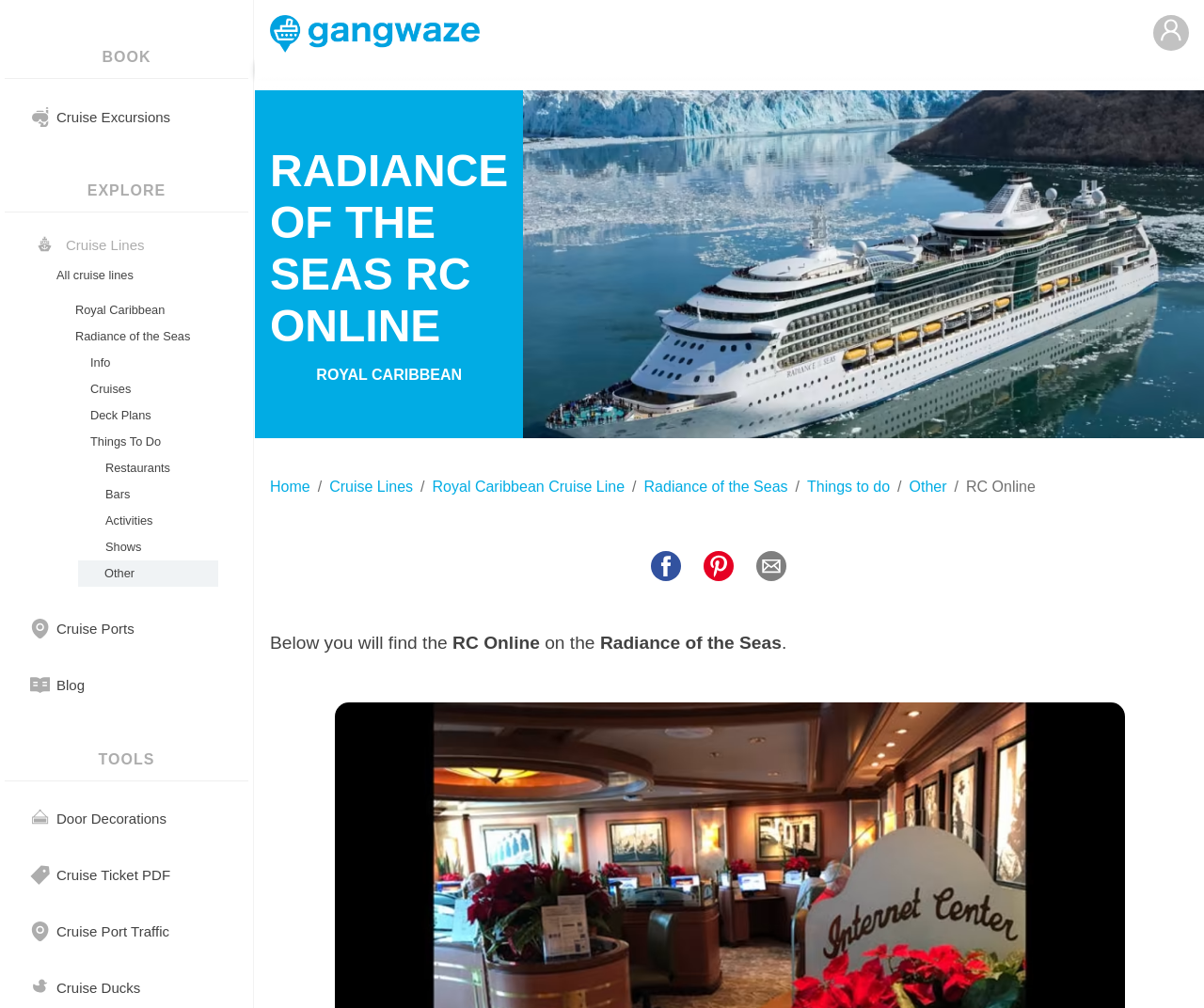Determine the bounding box coordinates of the region I should click to achieve the following instruction: "Click on Radiance of the Seas". Ensure the bounding box coordinates are four float numbers between 0 and 1, i.e., [left, top, right, bottom].

[0.535, 0.472, 0.654, 0.494]